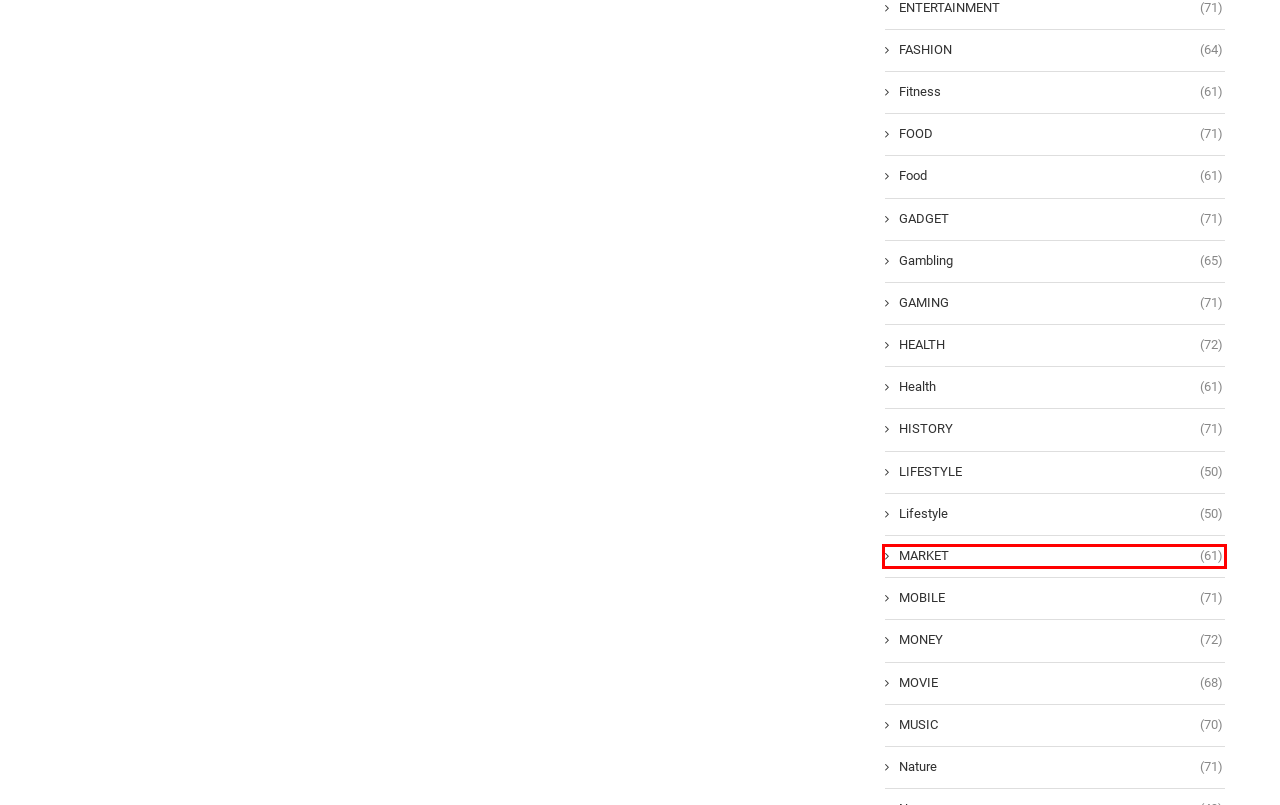You have been given a screenshot of a webpage with a red bounding box around a UI element. Select the most appropriate webpage description for the new webpage that appears after clicking the element within the red bounding box. The choices are:
A. FOOD – Ohio Digital News
B. Lifestyle – Ohio Digital News
C. HEALTH – Ohio Digital News
D. Fitness – Ohio Digital News
E. GADGET – Ohio Digital News
F. Food – Ohio Digital News
G. MARKET – Ohio Digital News
H. MONEY – Ohio Digital News

G